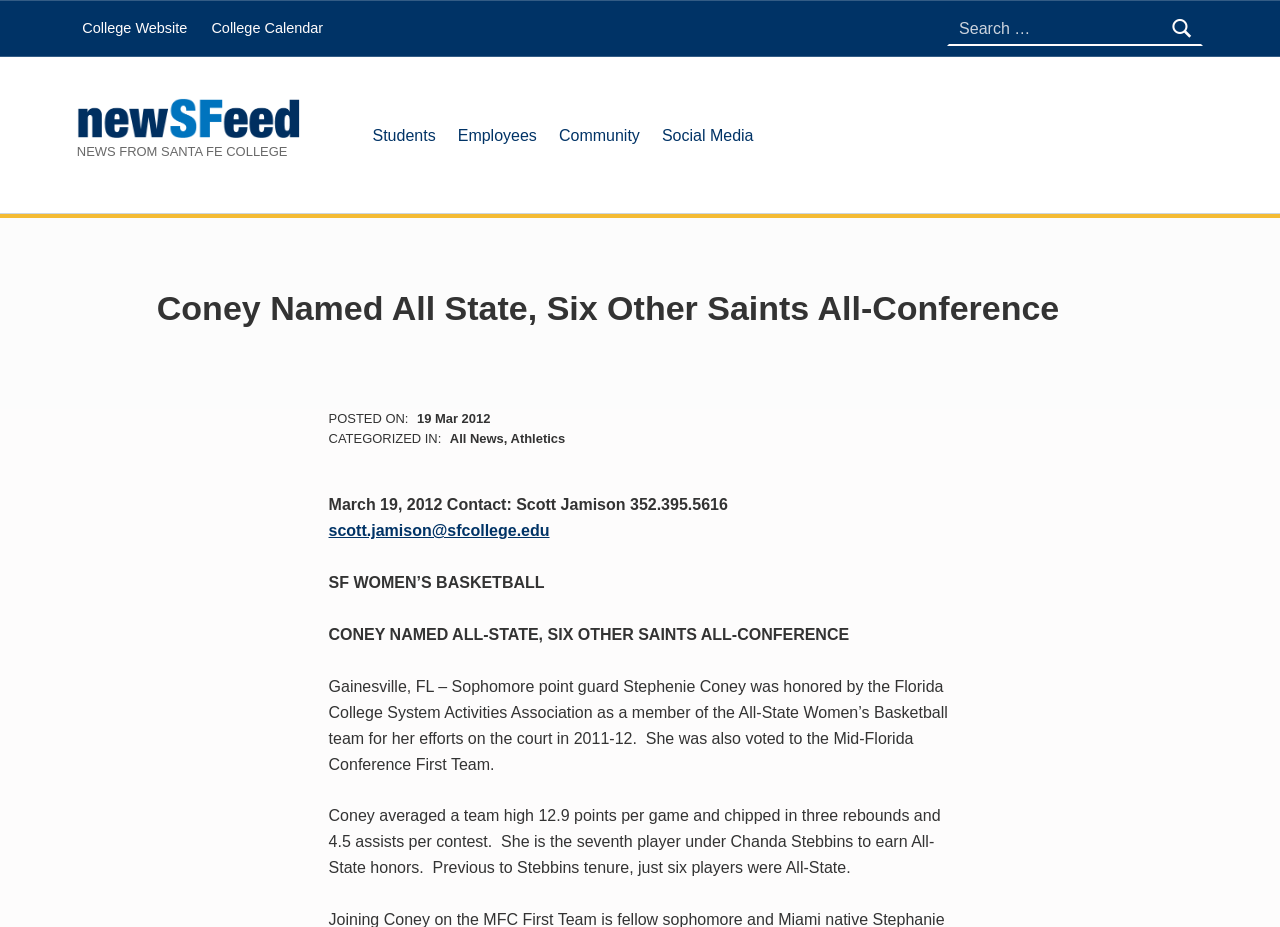Please examine the image and provide a detailed answer to the question: How many points did Stephenie Coney average per game?

I obtained this answer by reading the text 'Coney averaged a team high 12.9 points per game...' which states Stephenie Coney's average points per game.